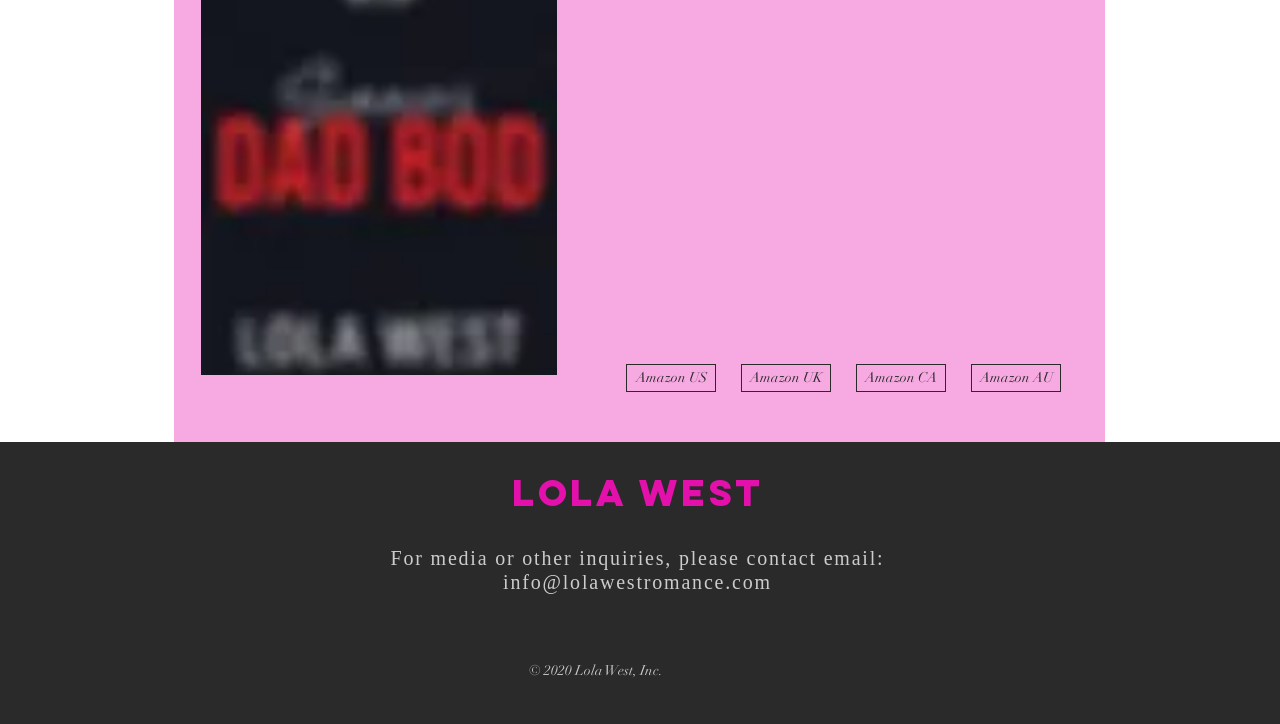Could you provide the bounding box coordinates for the portion of the screen to click to complete this instruction: "Visit Amazon US"?

[0.489, 0.502, 0.559, 0.541]